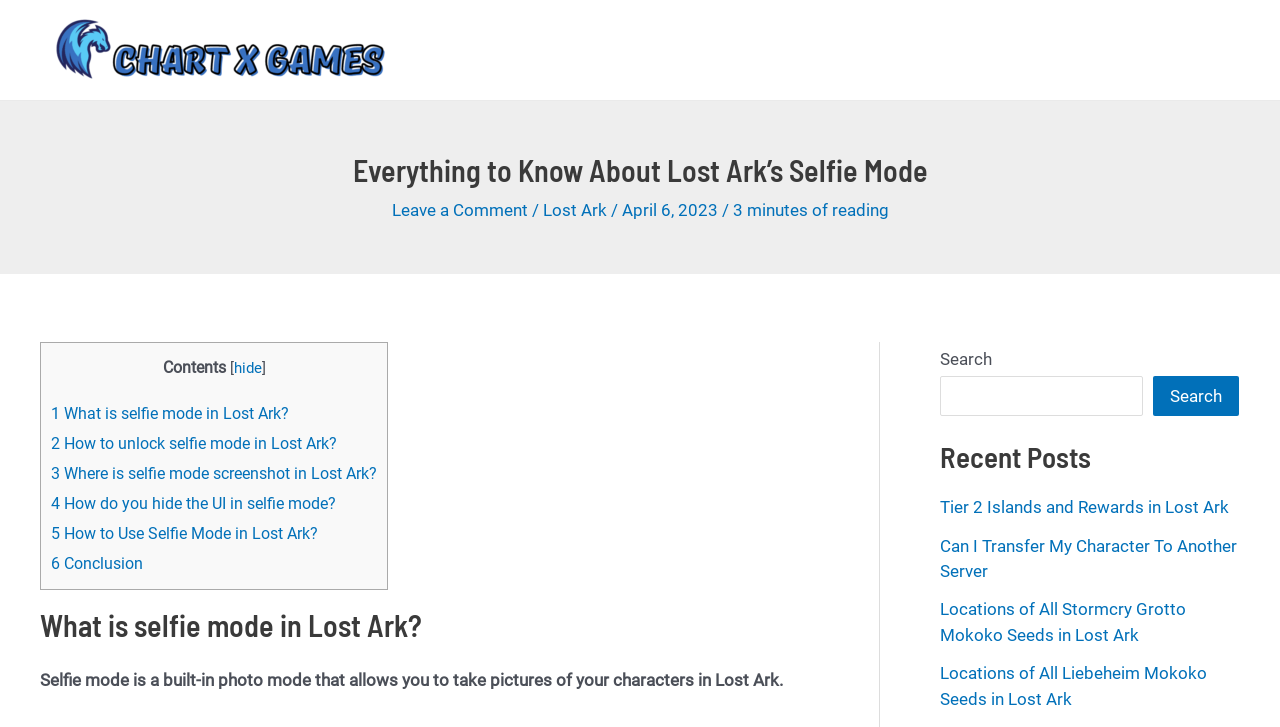What is the date of publication of this article?
Please give a detailed and elaborate answer to the question based on the image.

The date of publication is mentioned as 'April 6, 2023' at [0.486, 0.275, 0.564, 0.303], which indicates that the article was published on this date.